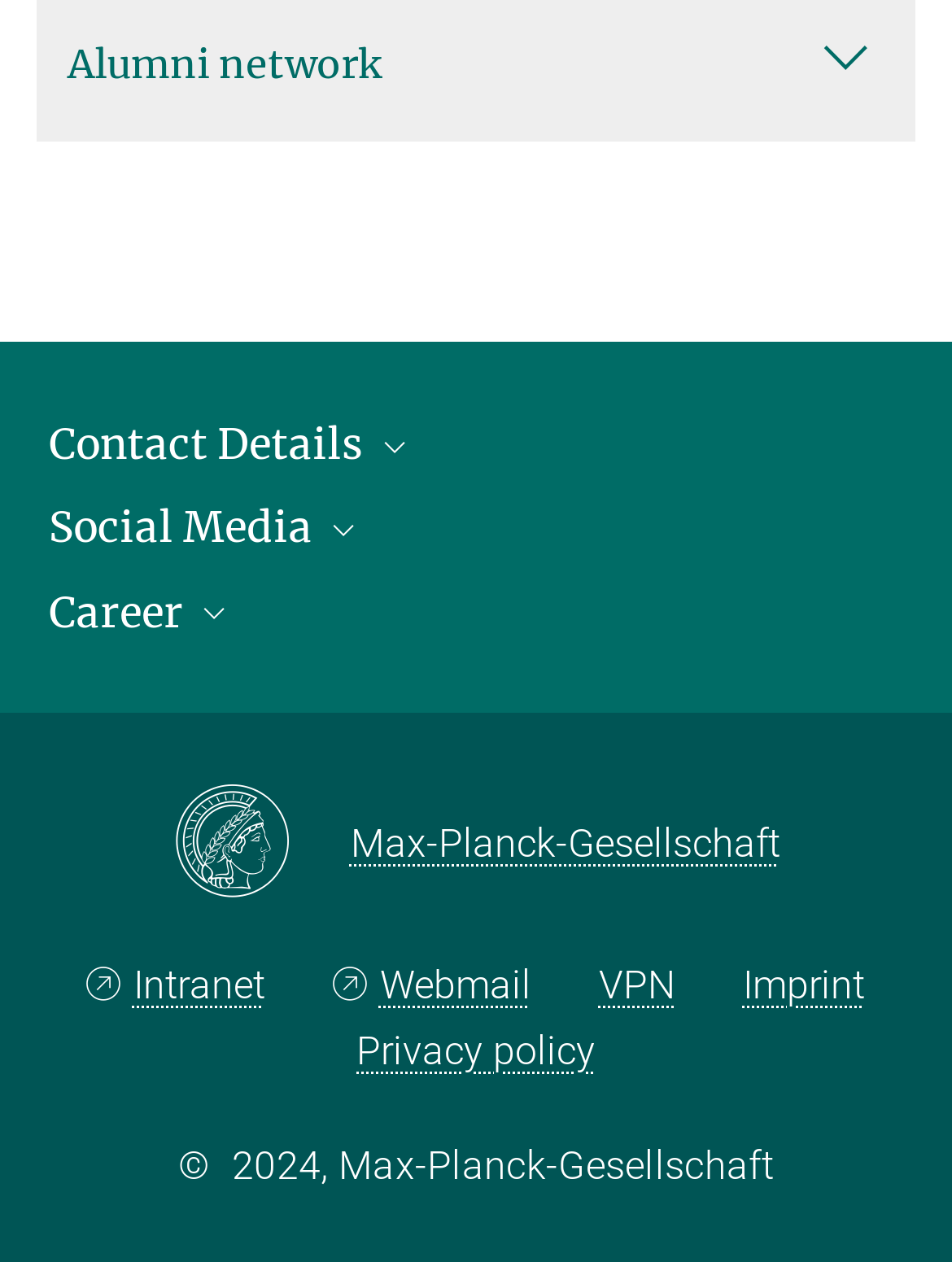What is the name of the organization?
Using the visual information, answer the question in a single word or phrase.

Max-Planck-Gesellschaft